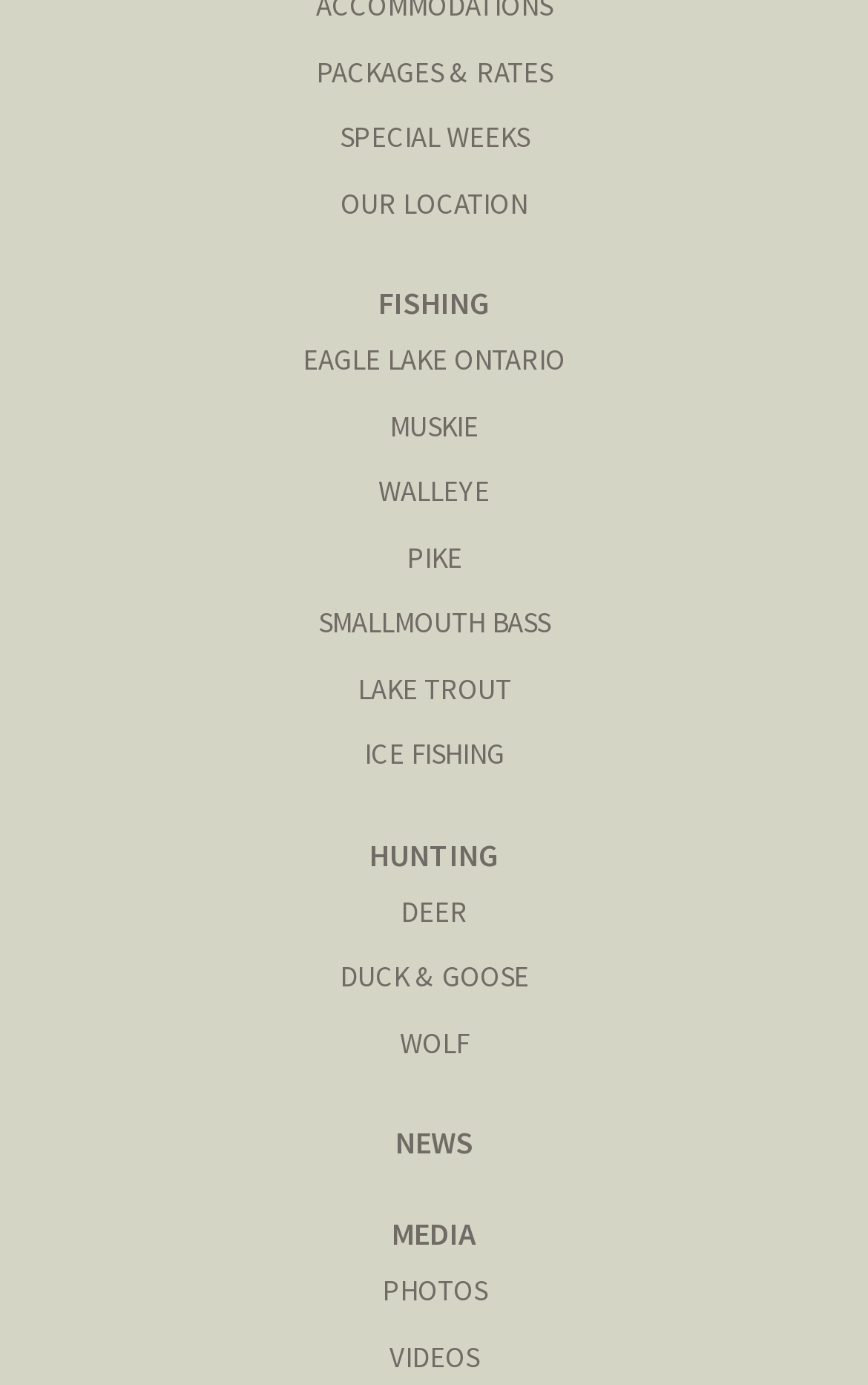Identify the bounding box coordinates for the element you need to click to achieve the following task: "Check news". The coordinates must be four float values ranging from 0 to 1, formatted as [left, top, right, bottom].

[0.455, 0.811, 0.545, 0.839]